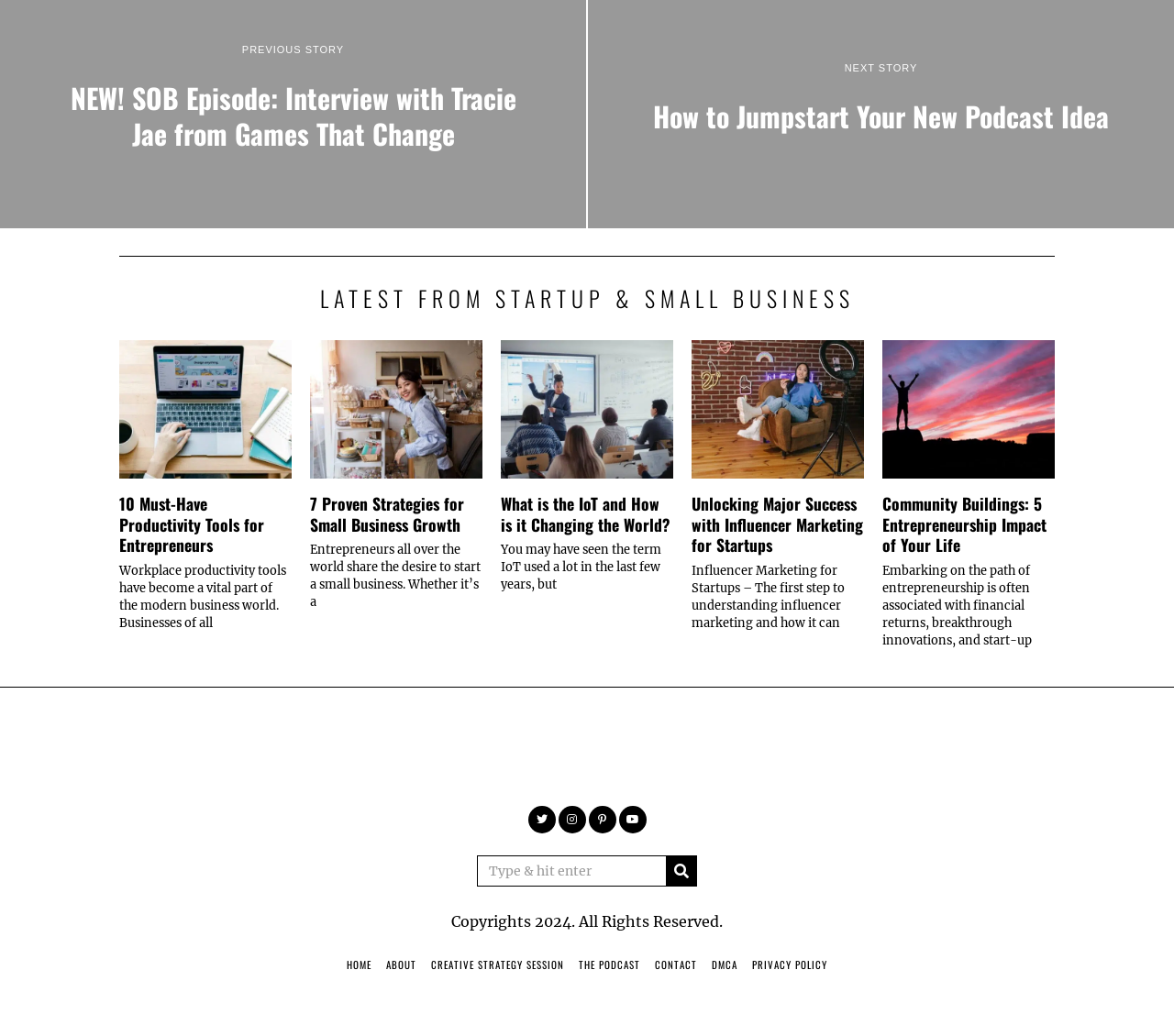What is the main topic of this webpage?
Please provide a comprehensive answer based on the information in the image.

Based on the webpage structure and content, it appears that the main topic is related to startup and small business, as indicated by the heading 'LATEST FROM STARTUP & SMALL BUSINESS' and the various article titles and descriptions.